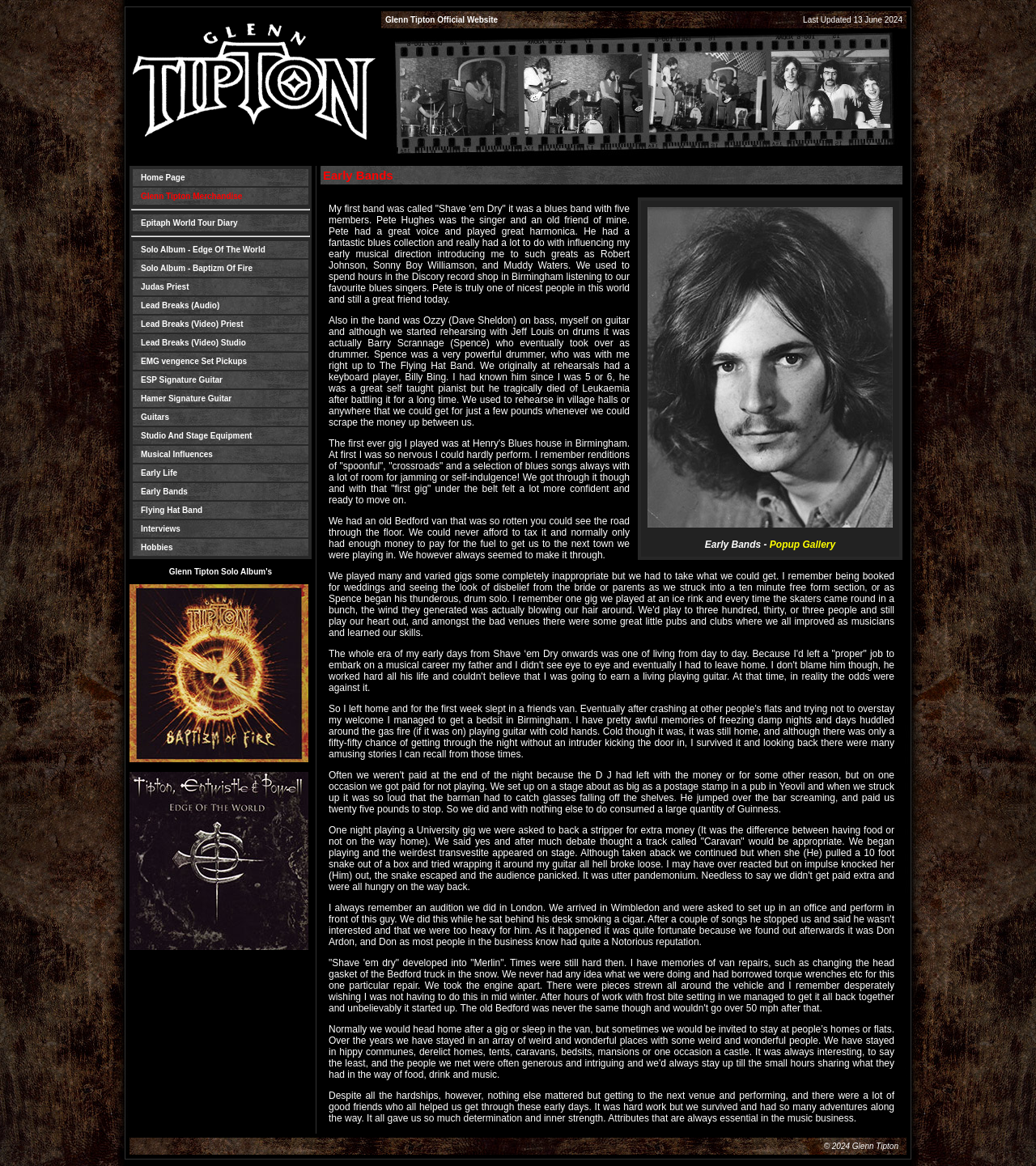Ascertain the bounding box coordinates for the UI element detailed here: "Interviews". The coordinates should be provided as [left, top, right, bottom] with each value being a float between 0 and 1.

[0.128, 0.446, 0.298, 0.461]